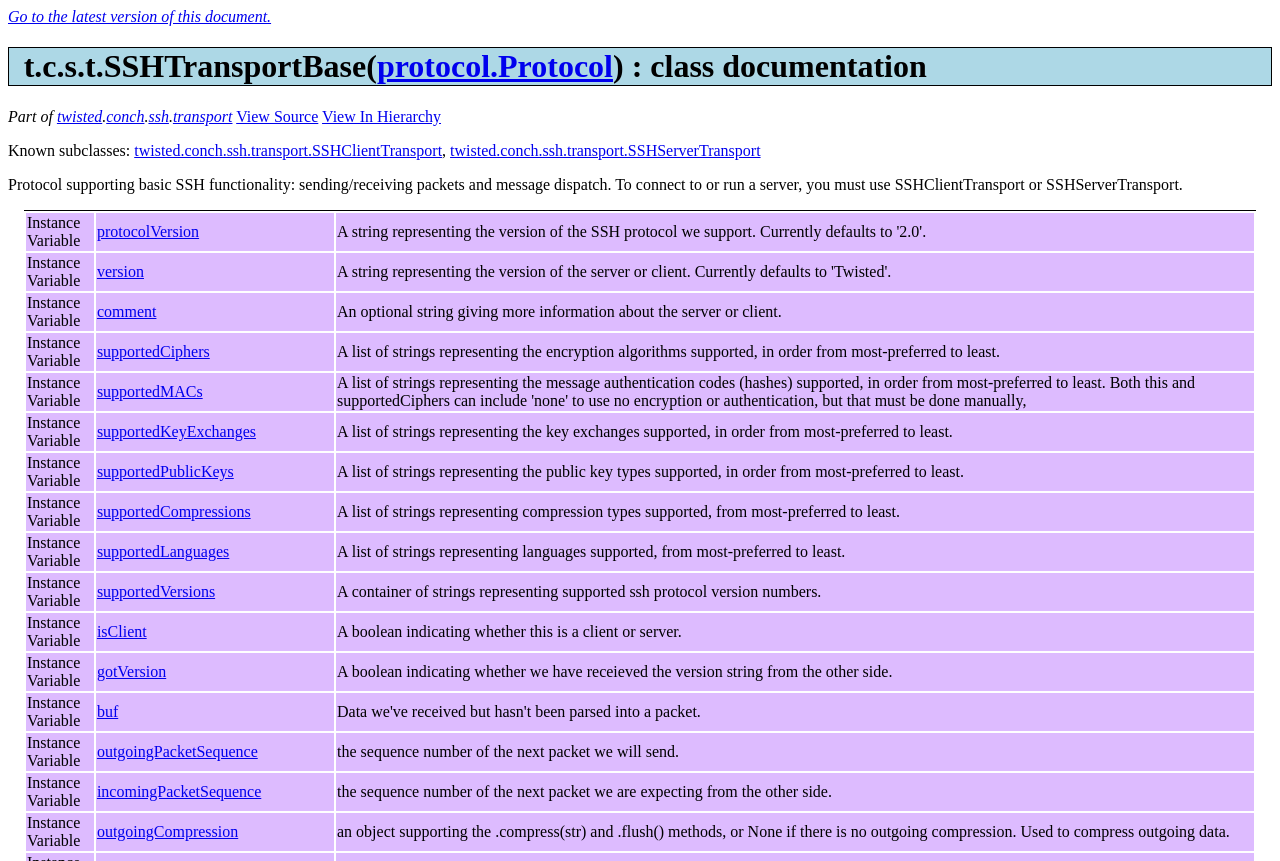Determine the bounding box coordinates of the clickable region to follow the instruction: "Click on protocolVersion".

[0.076, 0.259, 0.156, 0.279]